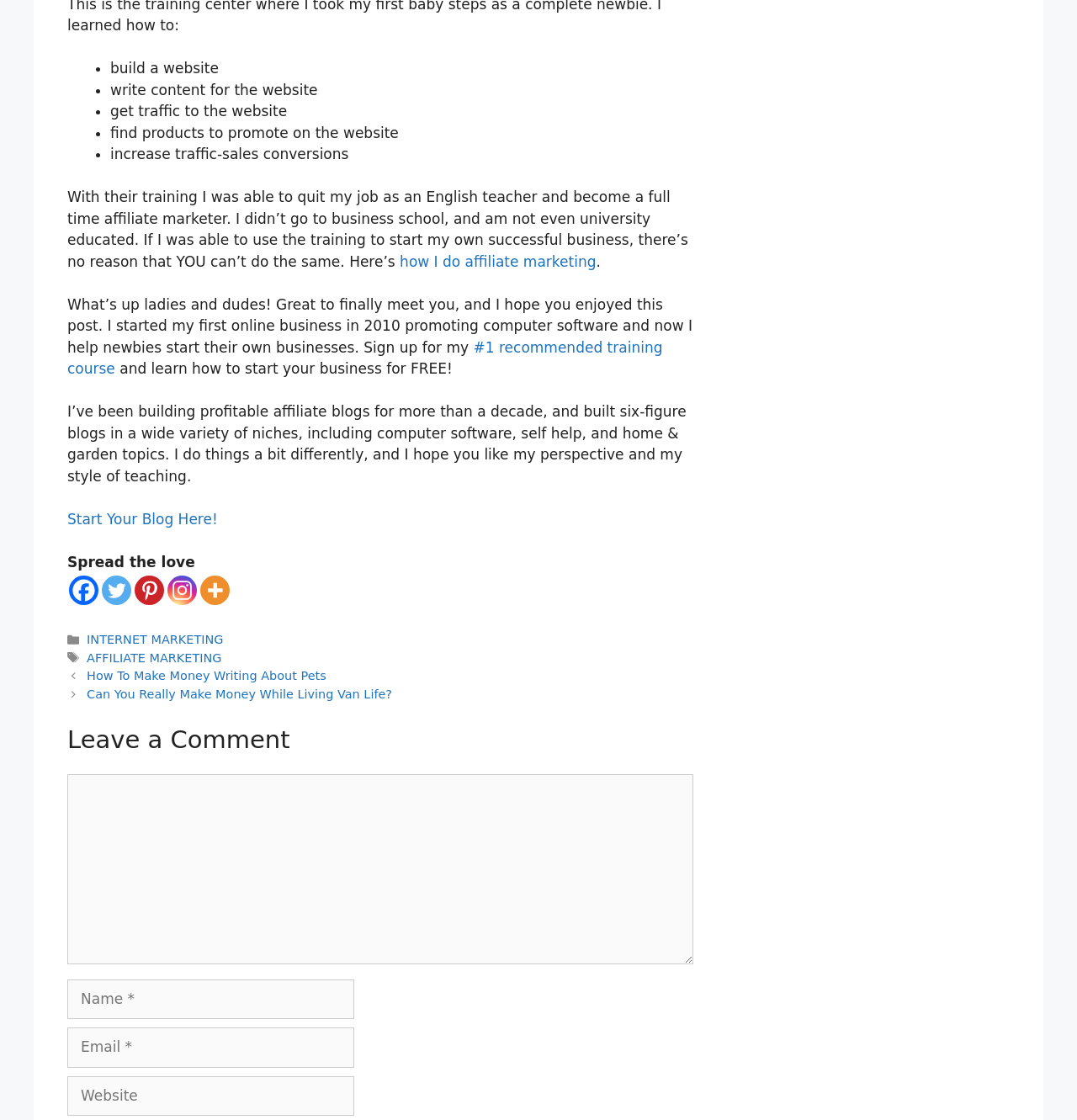Find the bounding box coordinates of the element to click in order to complete this instruction: "click the link to learn how I do affiliate marketing". The bounding box coordinates must be four float numbers between 0 and 1, denoted as [left, top, right, bottom].

[0.371, 0.226, 0.554, 0.241]